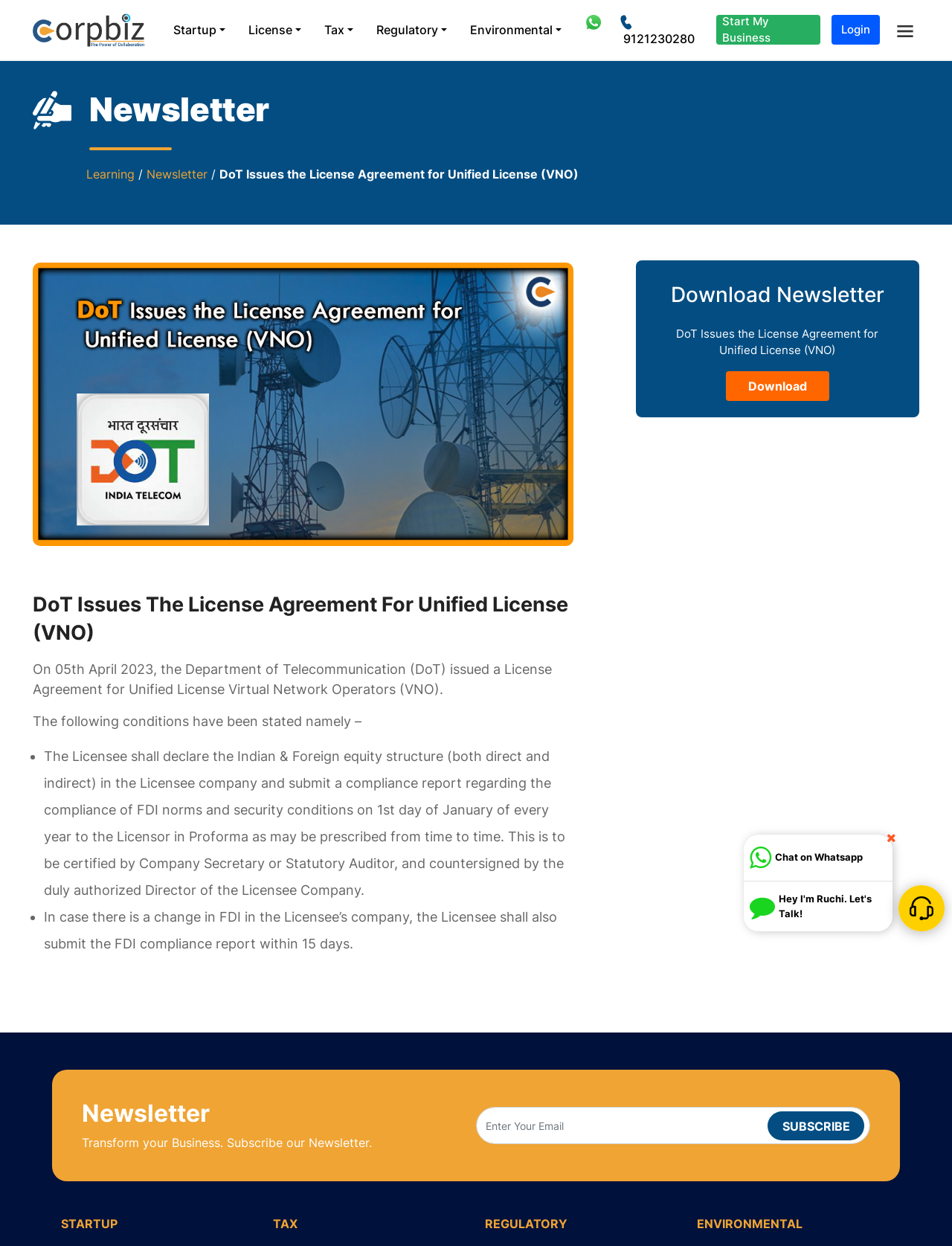Identify the bounding box coordinates of the area you need to click to perform the following instruction: "Click the Portfolio link".

None